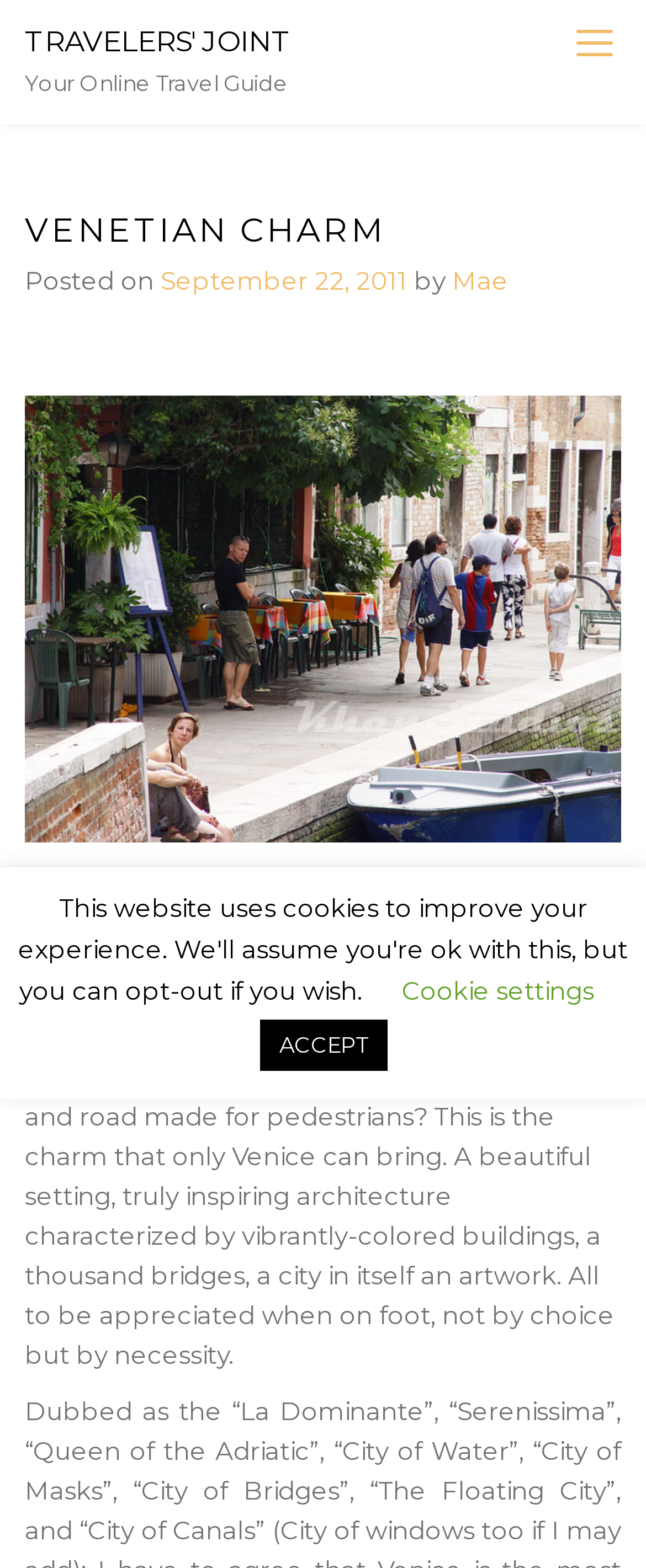Who is the author of the article?
Answer with a single word or short phrase according to what you see in the image.

Mae